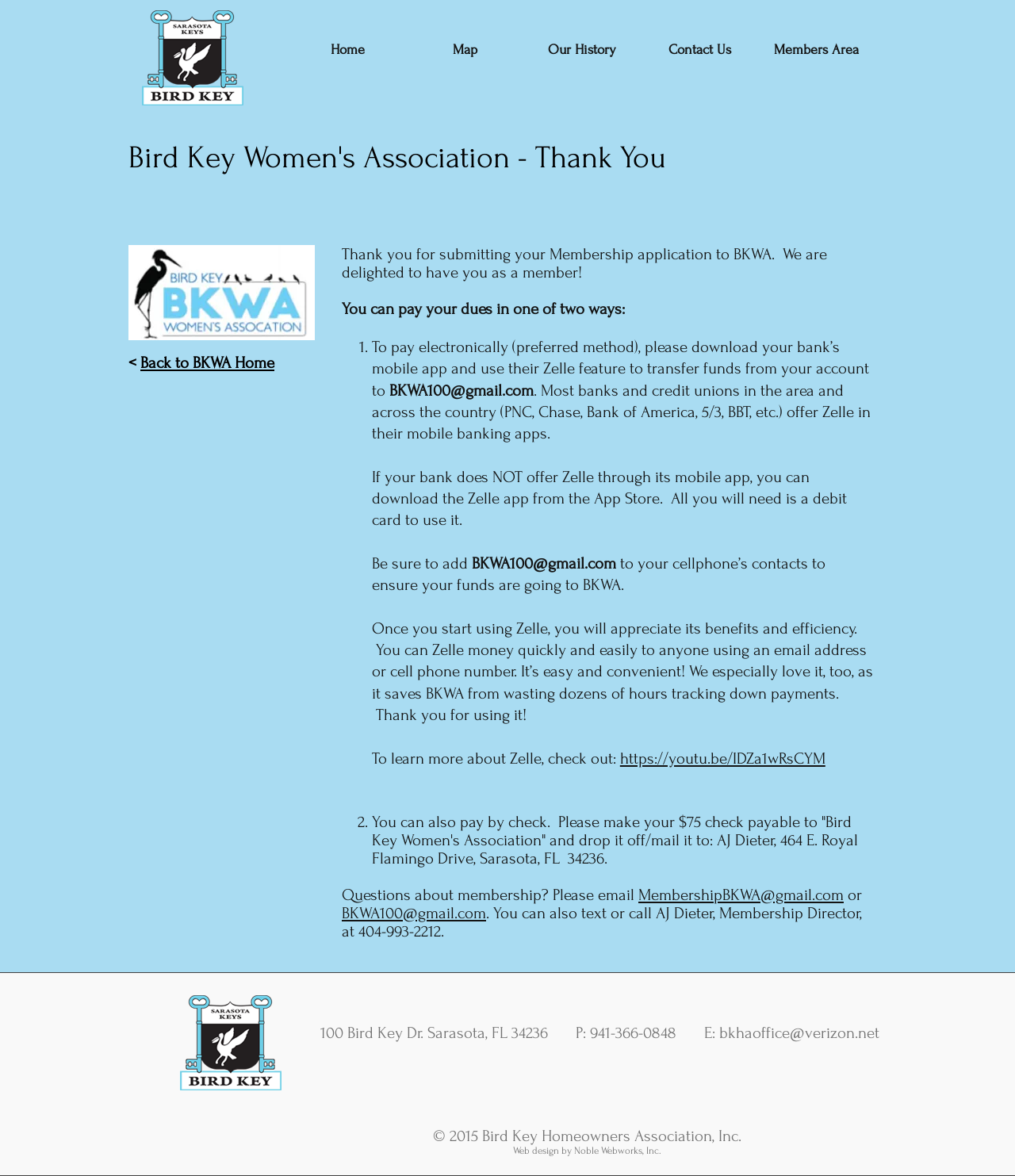What is the name of the association?
Provide a detailed answer to the question, using the image to inform your response.

I found the answer by looking at the heading 'Bird Key Women's Association - Thank You' which is located at the top of the main content area.